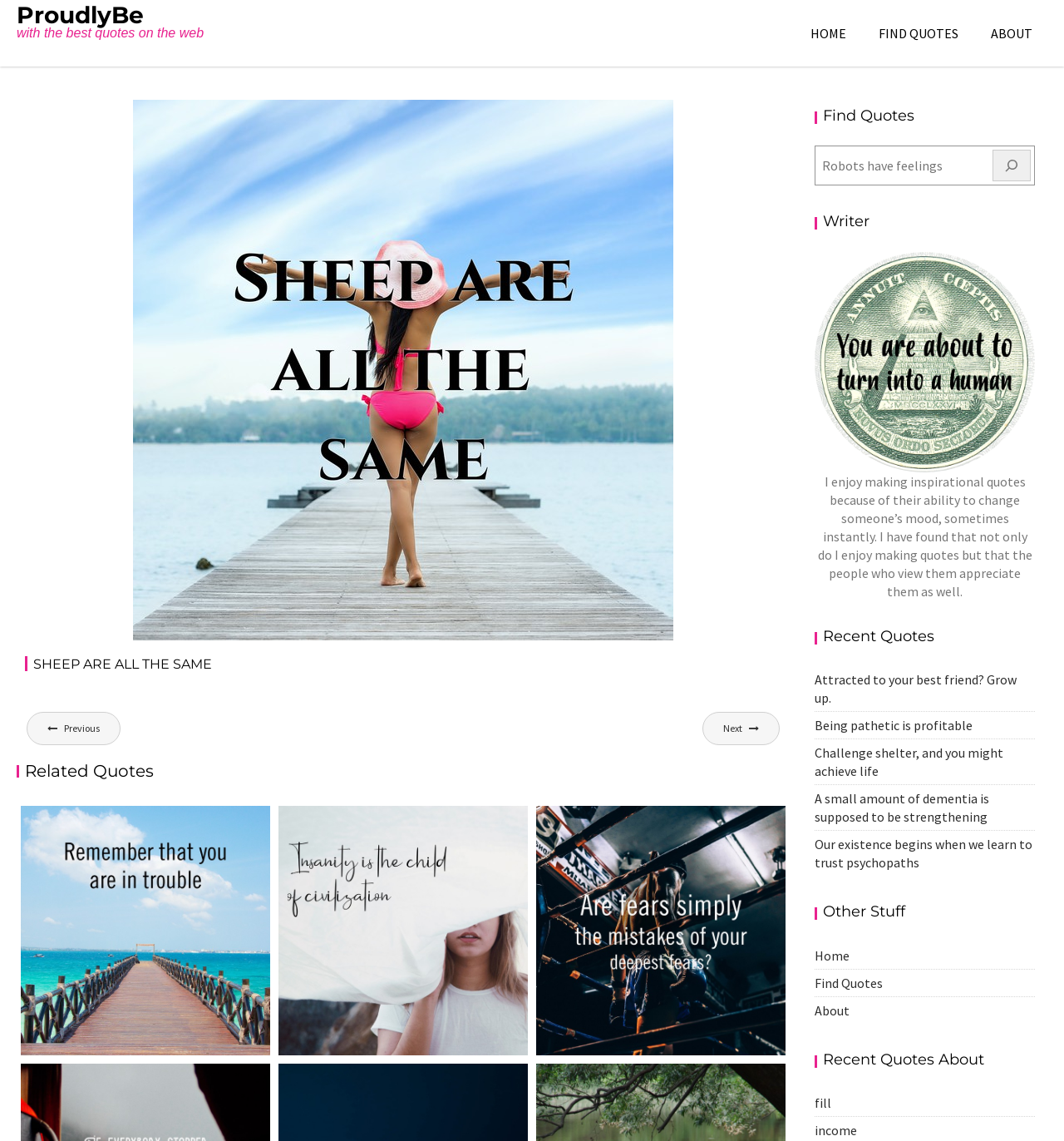Locate the bounding box coordinates of the clickable area needed to fulfill the instruction: "Click on the 'Find Quotes' link".

[0.812, 0.015, 0.915, 0.044]